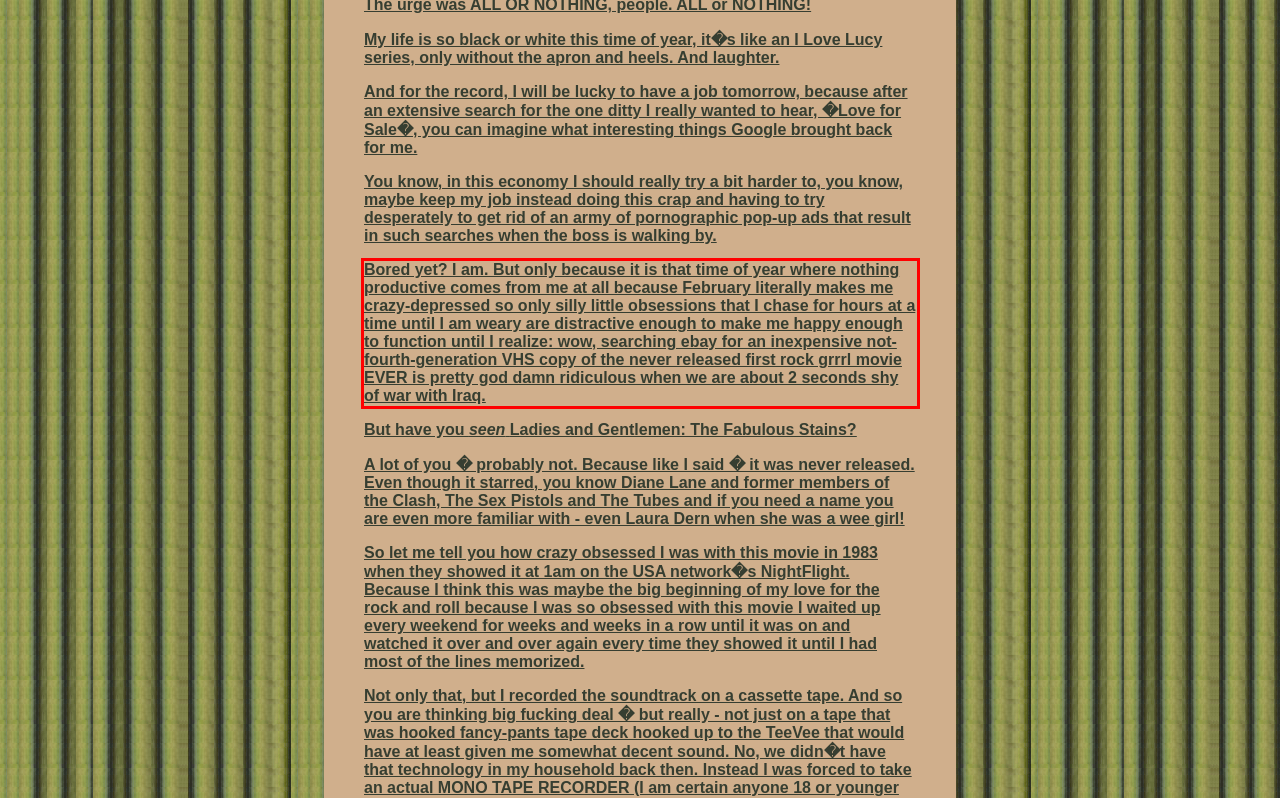You have a screenshot of a webpage where a UI element is enclosed in a red rectangle. Perform OCR to capture the text inside this red rectangle.

Bored yet? I am. But only because it is that time of year where nothing productive comes from me at all because February literally makes me crazy-depressed so only silly little obsessions that I chase for hours at a time until I am weary are distractive enough to make me happy enough to function until I realize: wow, searching ebay for an inexpensive not-fourth-generation VHS copy of the never released first rock grrrl movie EVER is pretty god damn ridiculous when we are about 2 seconds shy of war with Iraq.